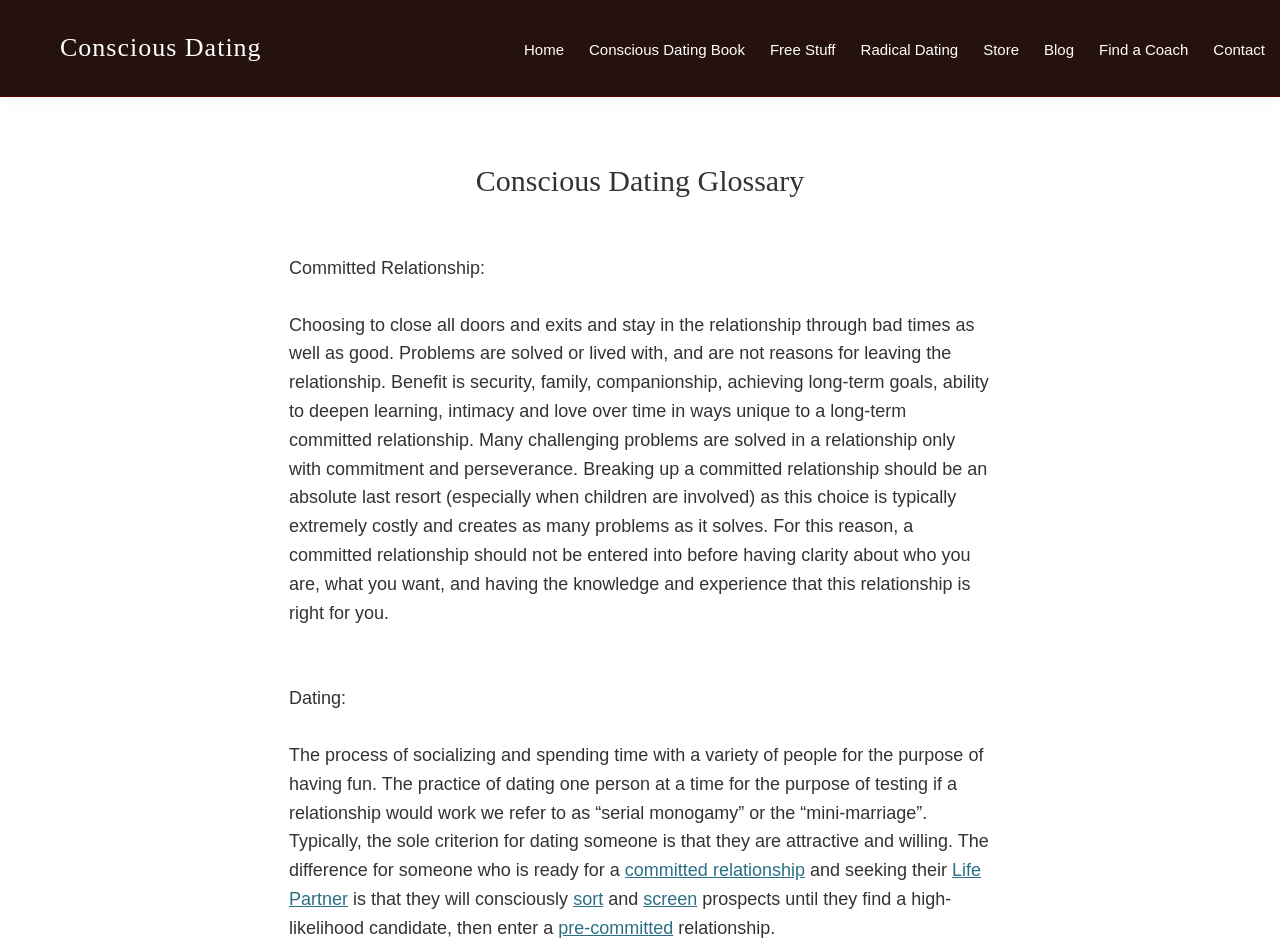What is the purpose of dating?
Based on the visual information, provide a detailed and comprehensive answer.

According to the webpage, the purpose of dating is to have fun, as stated in the definition of 'Dating:' which says 'The process of socializing and spending time with a variety of people for the purpose of having fun.'